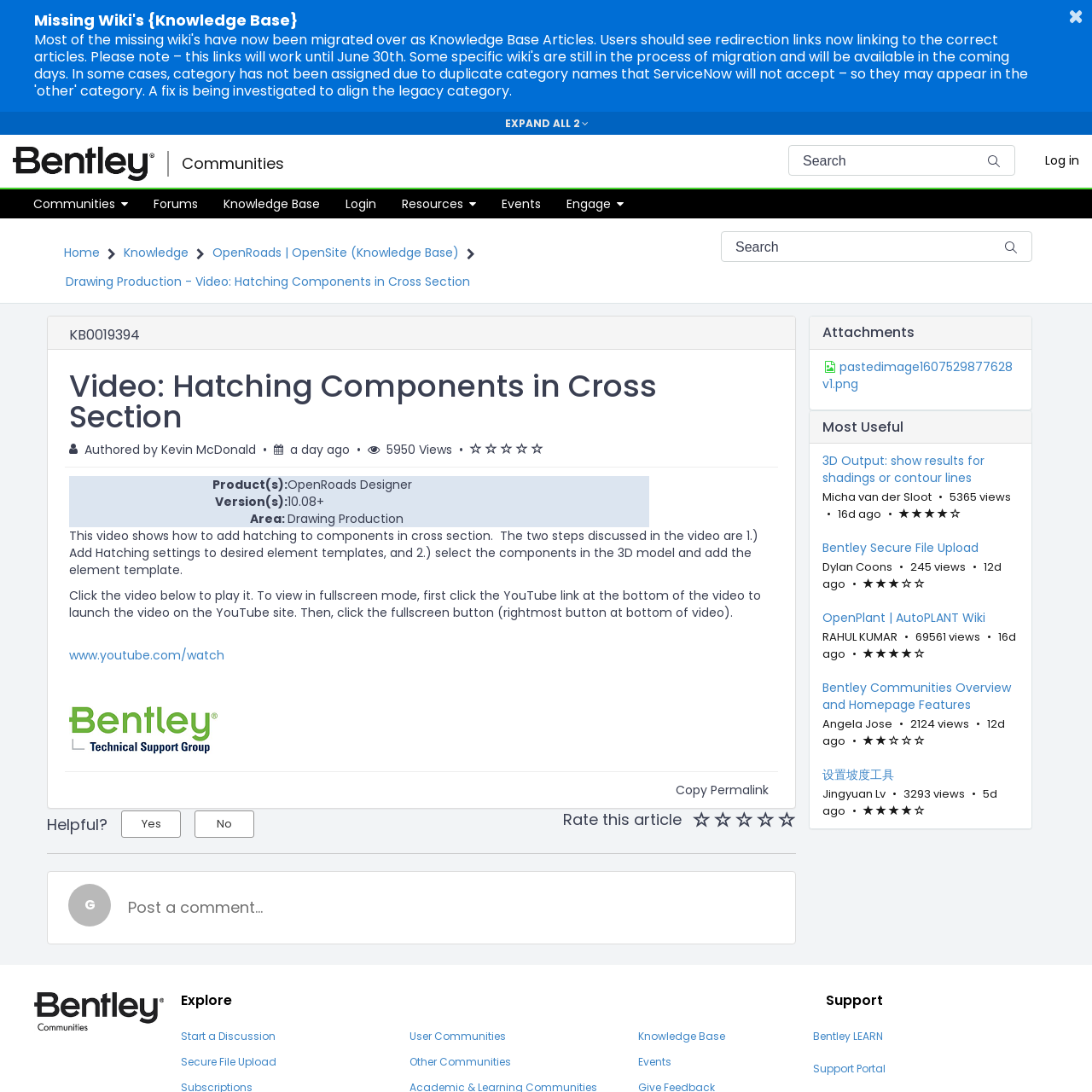Answer briefly with one word or phrase:
What is the rating of this article?

0 out of 5 stars